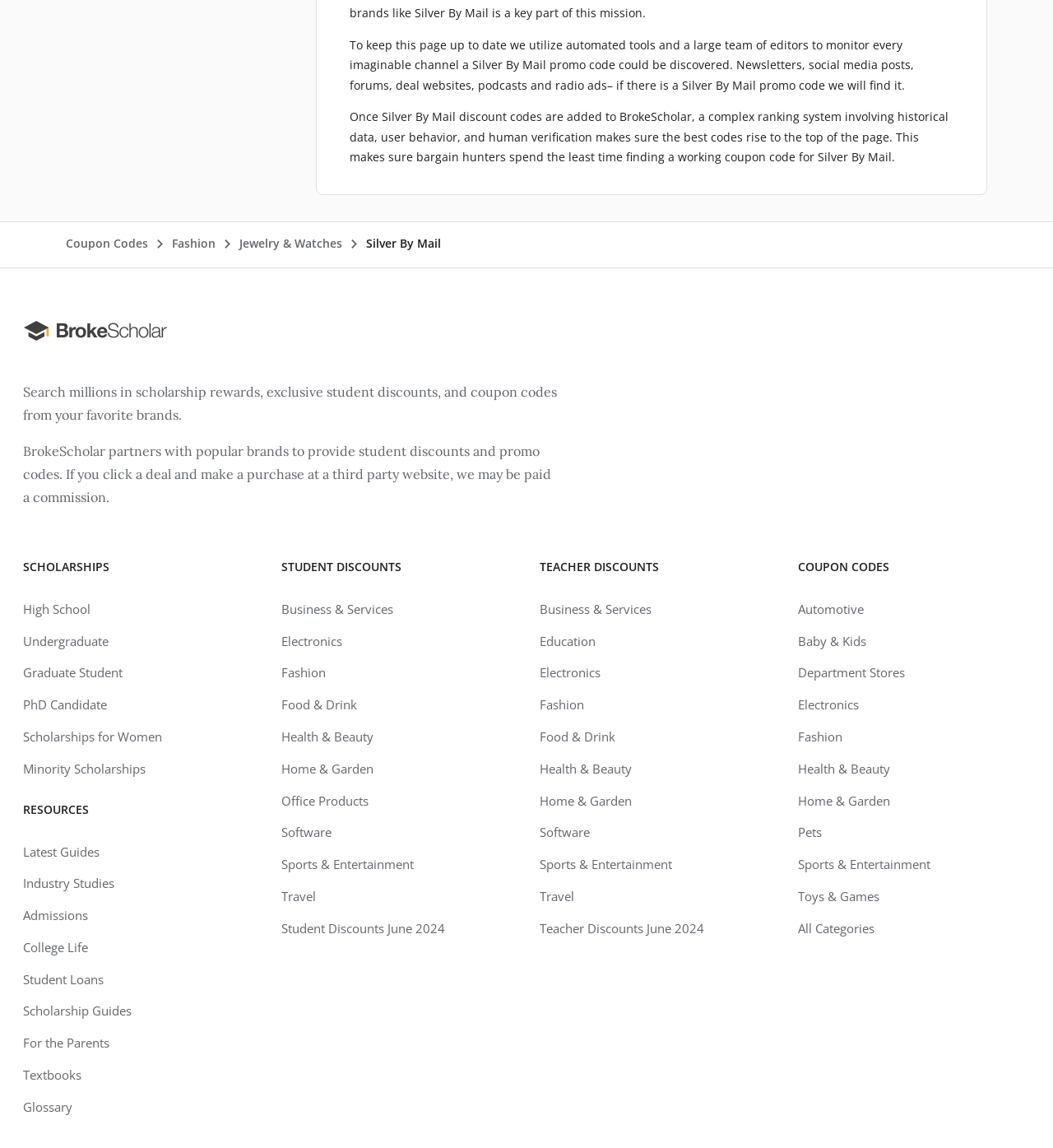Provide the bounding box coordinates of the HTML element this sentence describes: "Admissions".

[0.022, 0.79, 0.084, 0.804]